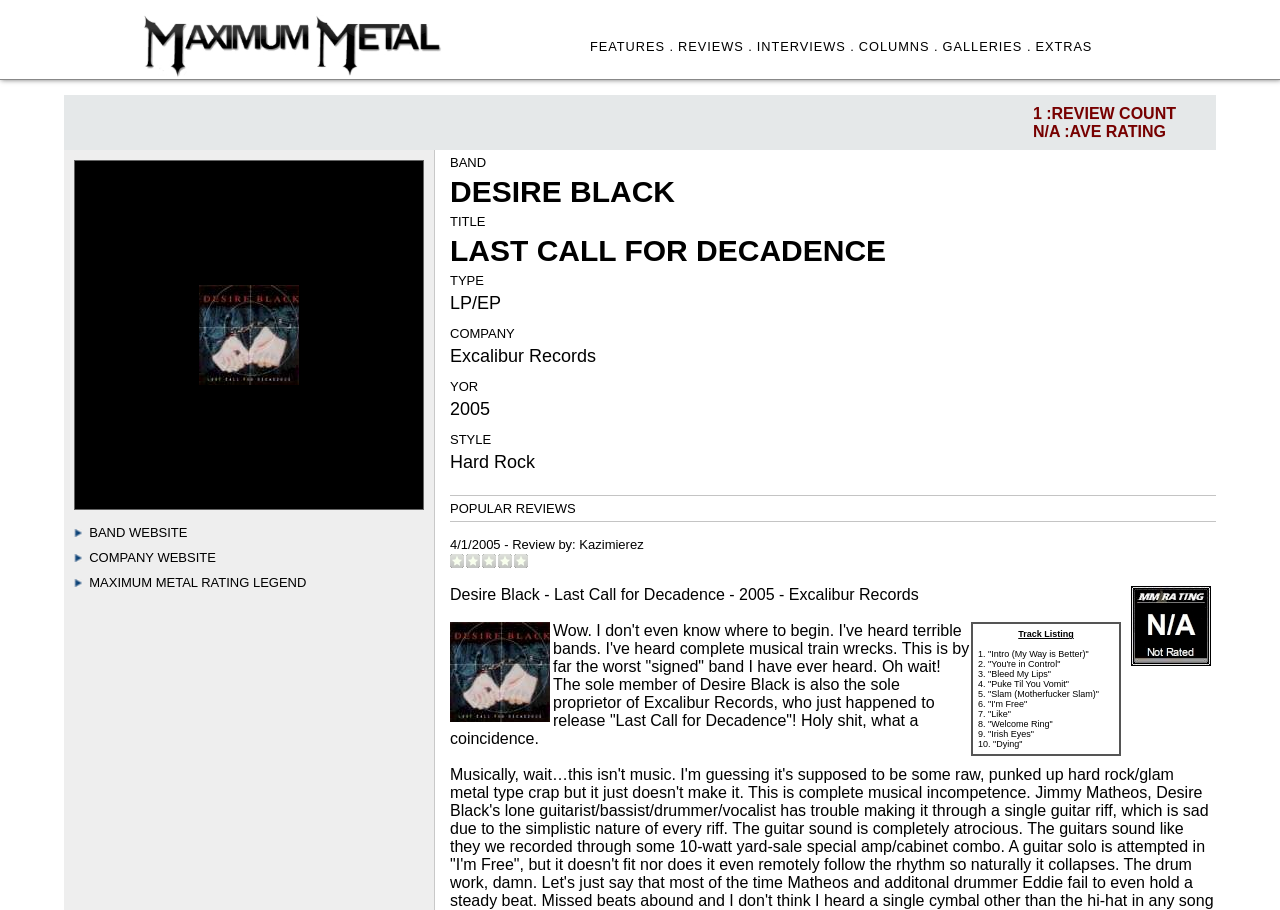Given the description: "INTERVIEWS .", determine the bounding box coordinates of the UI element. The coordinates should be formatted as four float numbers between 0 and 1, [left, top, right, bottom].

[0.591, 0.043, 0.668, 0.059]